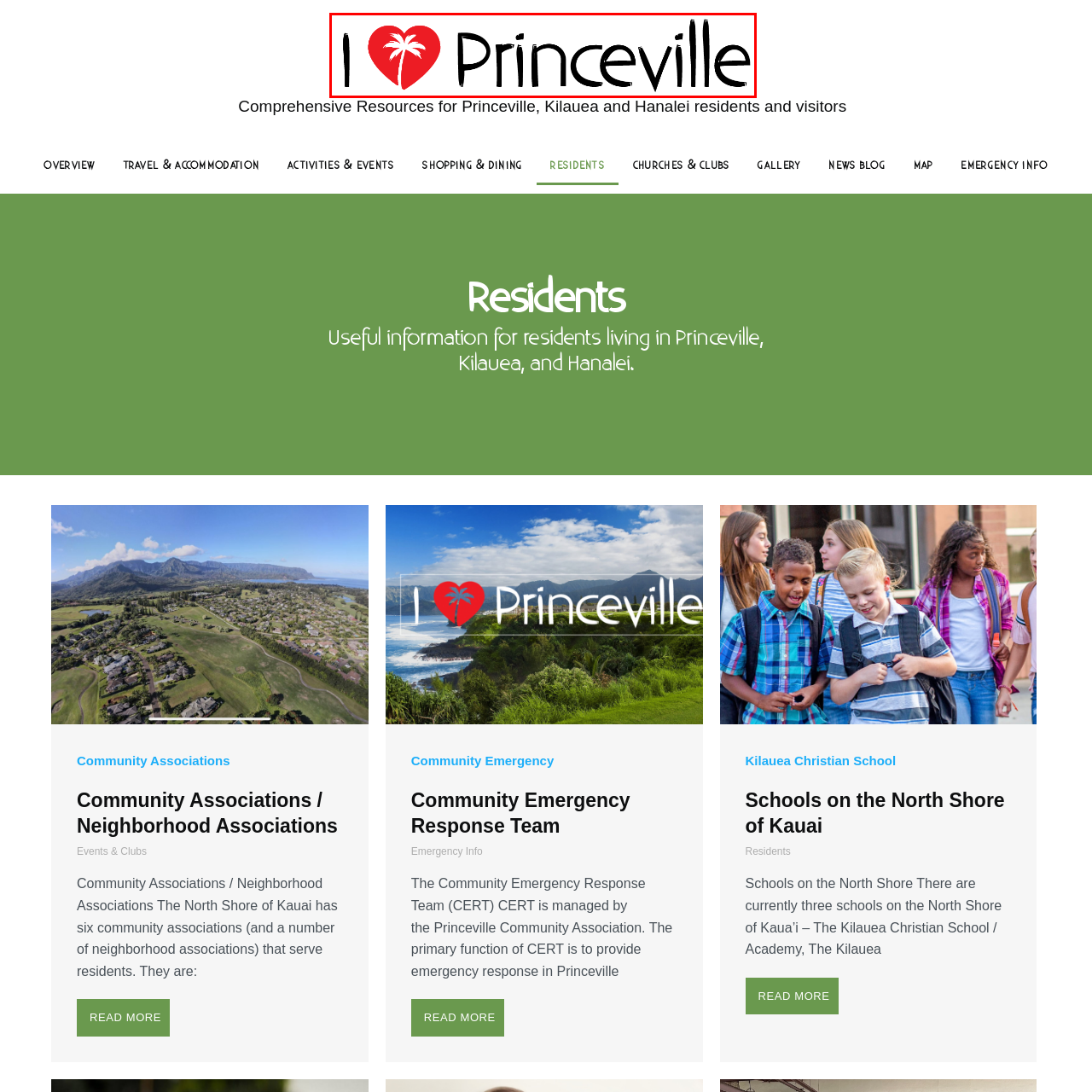What type of tree is depicted in the logo?
Study the area inside the red bounding box in the image and answer the question in detail.

Accompanying the heart is a simple, stylized palm tree, emphasizing the island's tropical charm and natural beauty, which suggests that the type of tree depicted in the logo is a palm tree.